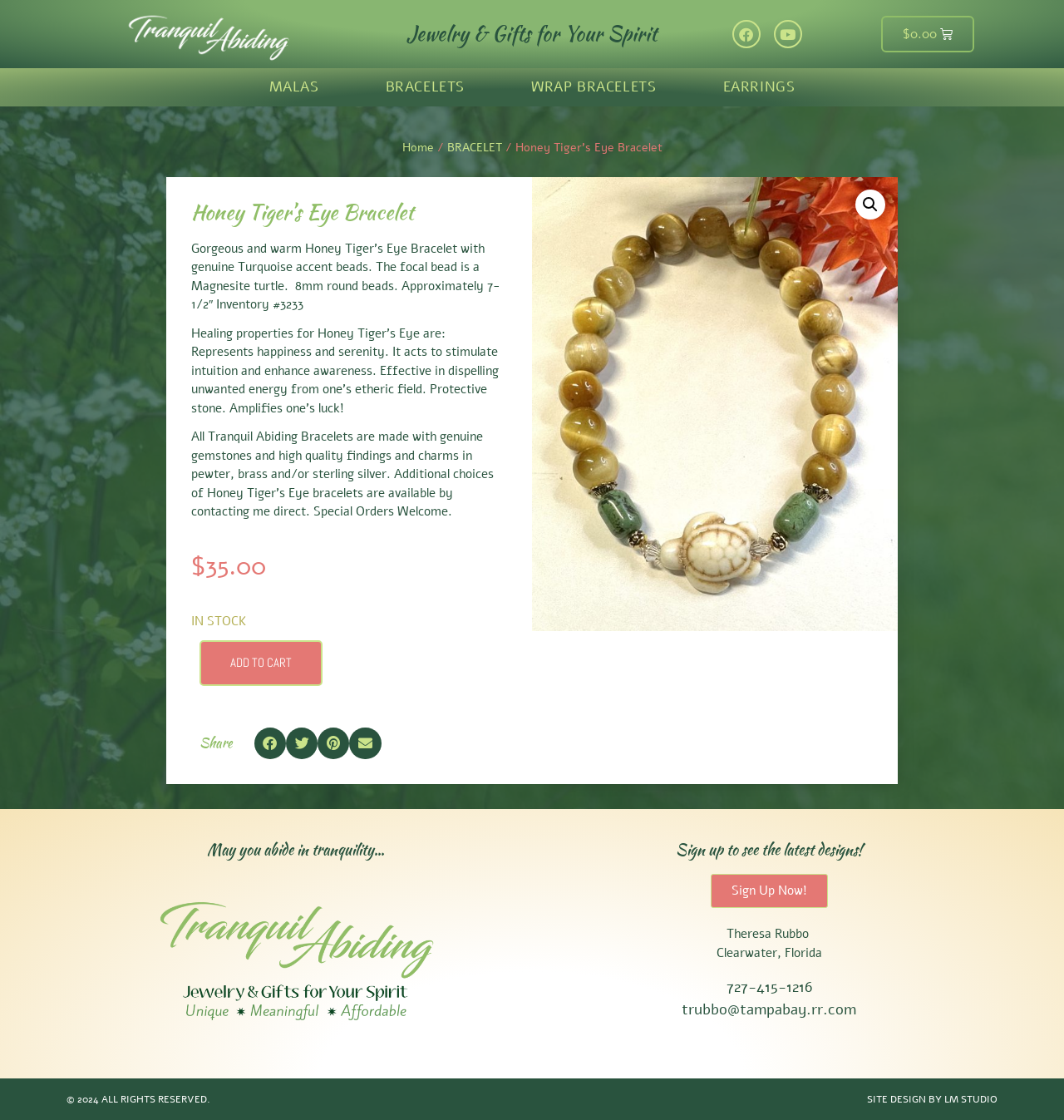Please determine the bounding box coordinates of the clickable area required to carry out the following instruction: "Check the inventory". The coordinates must be four float numbers between 0 and 1, represented as [left, top, right, bottom].

[0.828, 0.014, 0.916, 0.047]